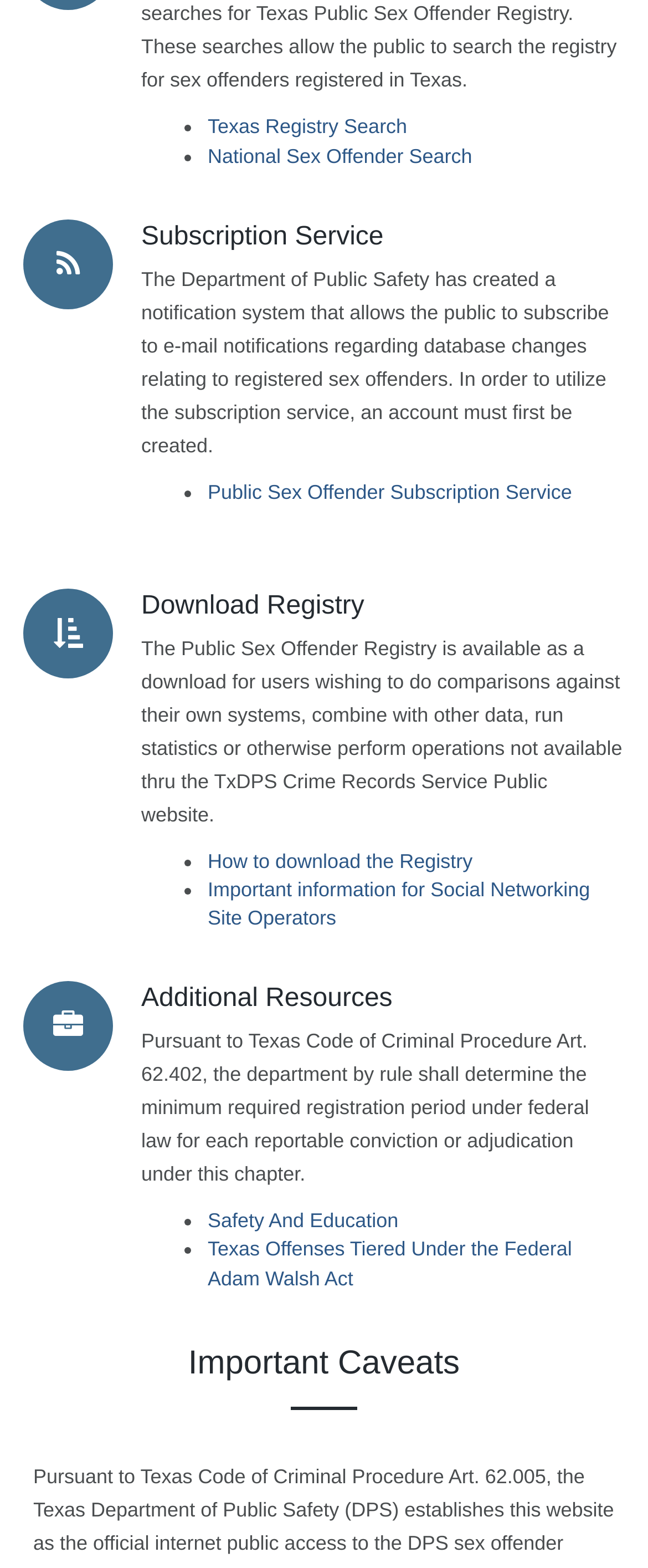Identify the bounding box coordinates for the UI element described as: "Texas Registry Search".

[0.321, 0.074, 0.628, 0.089]